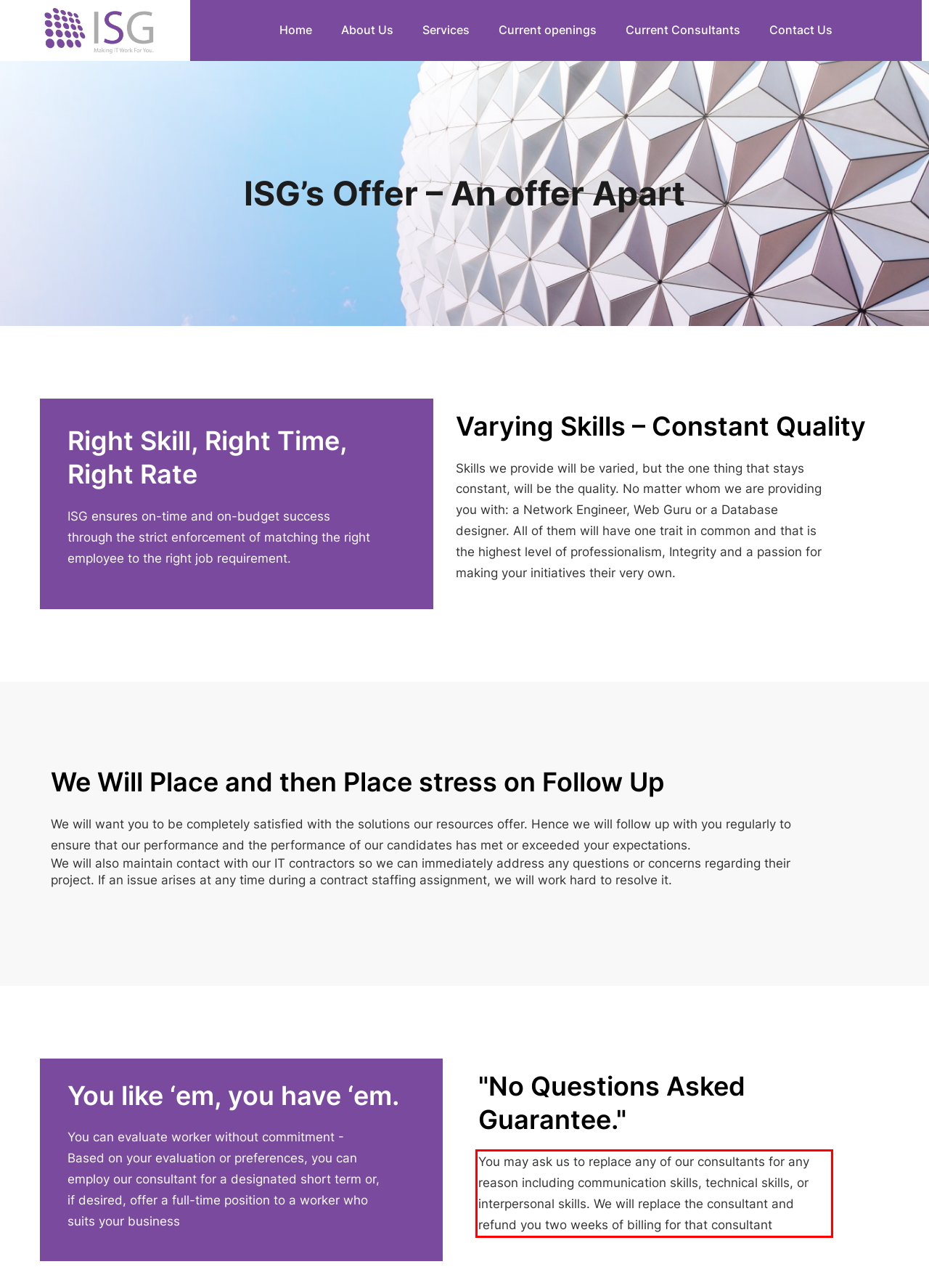In the given screenshot, locate the red bounding box and extract the text content from within it.

You may ask us to replace any of our consultants for any reason including communication skills, technical skills, or interpersonal skills. We will replace the consultant and refund you two weeks of billing for that consultant